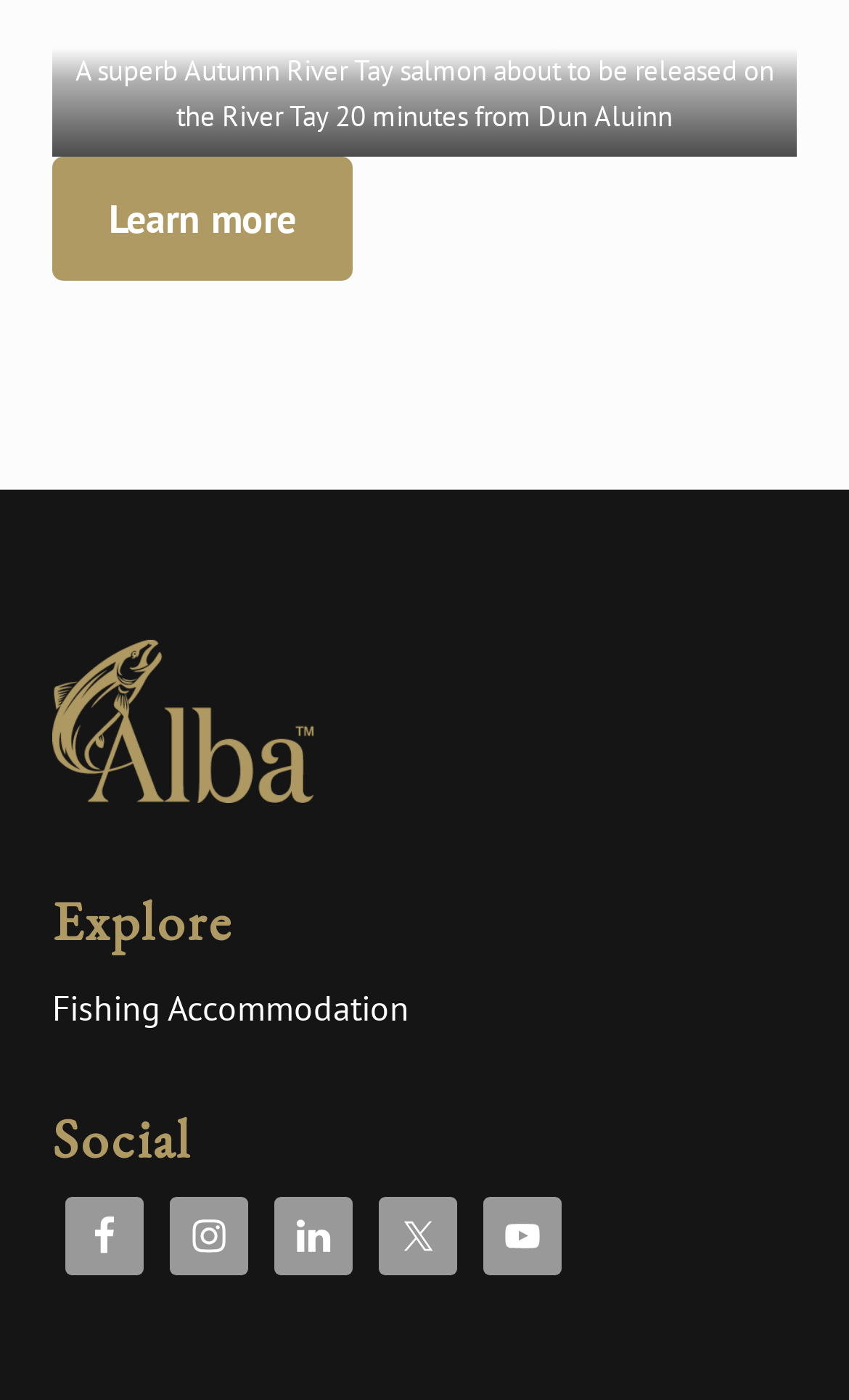How many social media links are present in the webpage?
Refer to the screenshot and respond with a concise word or phrase.

5